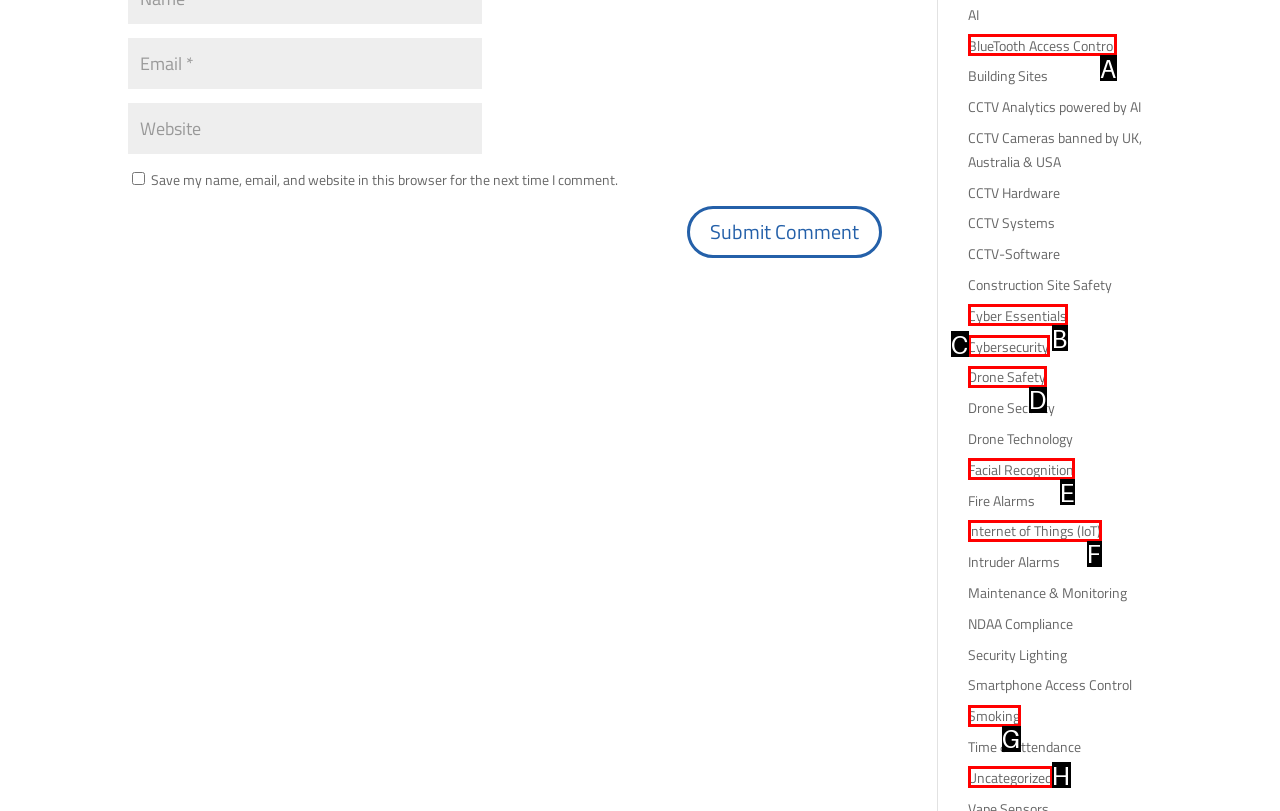Please determine which option aligns with the description: Internet of Things (IoT). Respond with the option’s letter directly from the available choices.

F